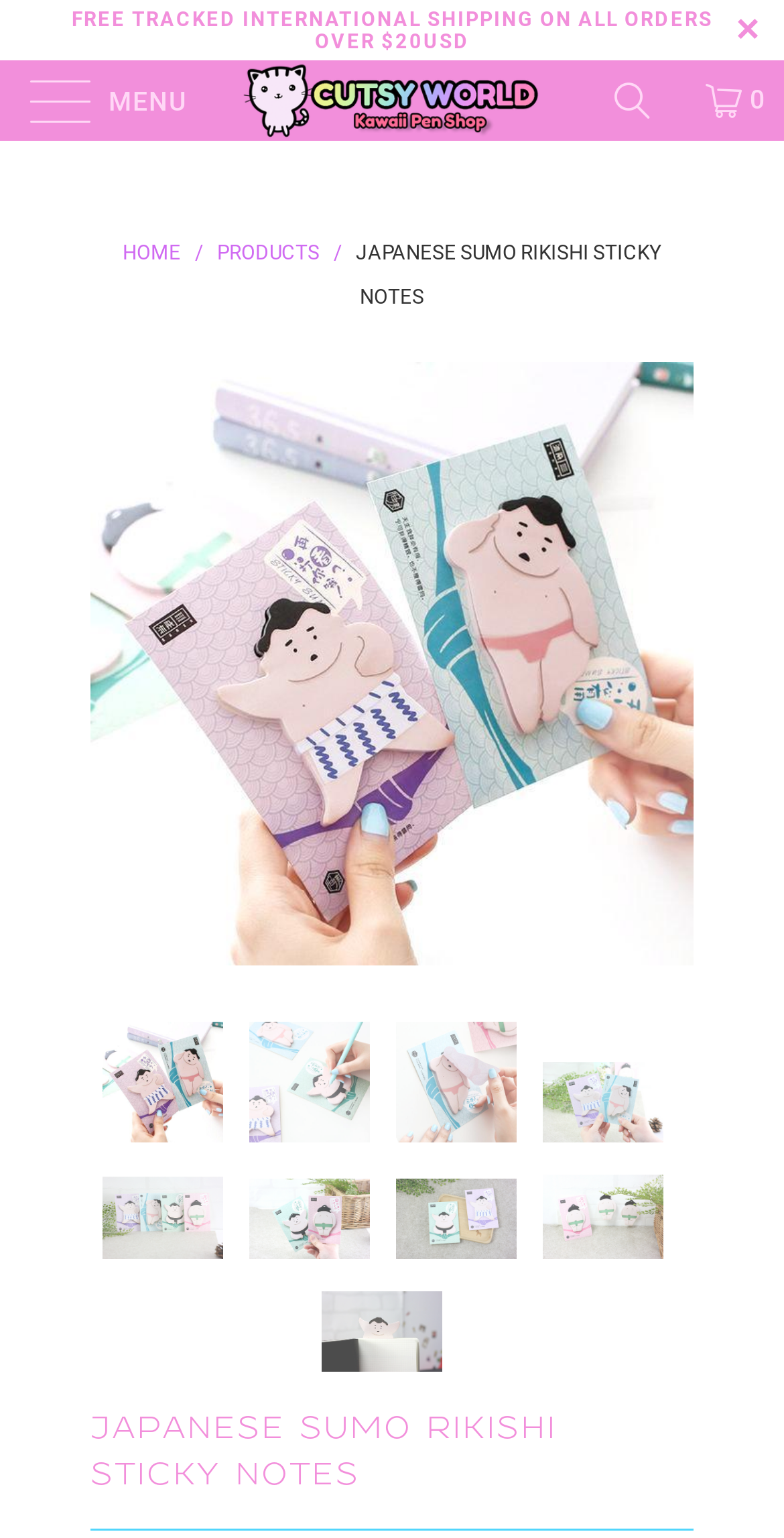Identify the bounding box coordinates for the UI element described by the following text: "parent_node: MENU title="Cutsy World"". Provide the coordinates as four float numbers between 0 and 1, in the format [left, top, right, bottom].

[0.25, 0.039, 0.75, 0.092]